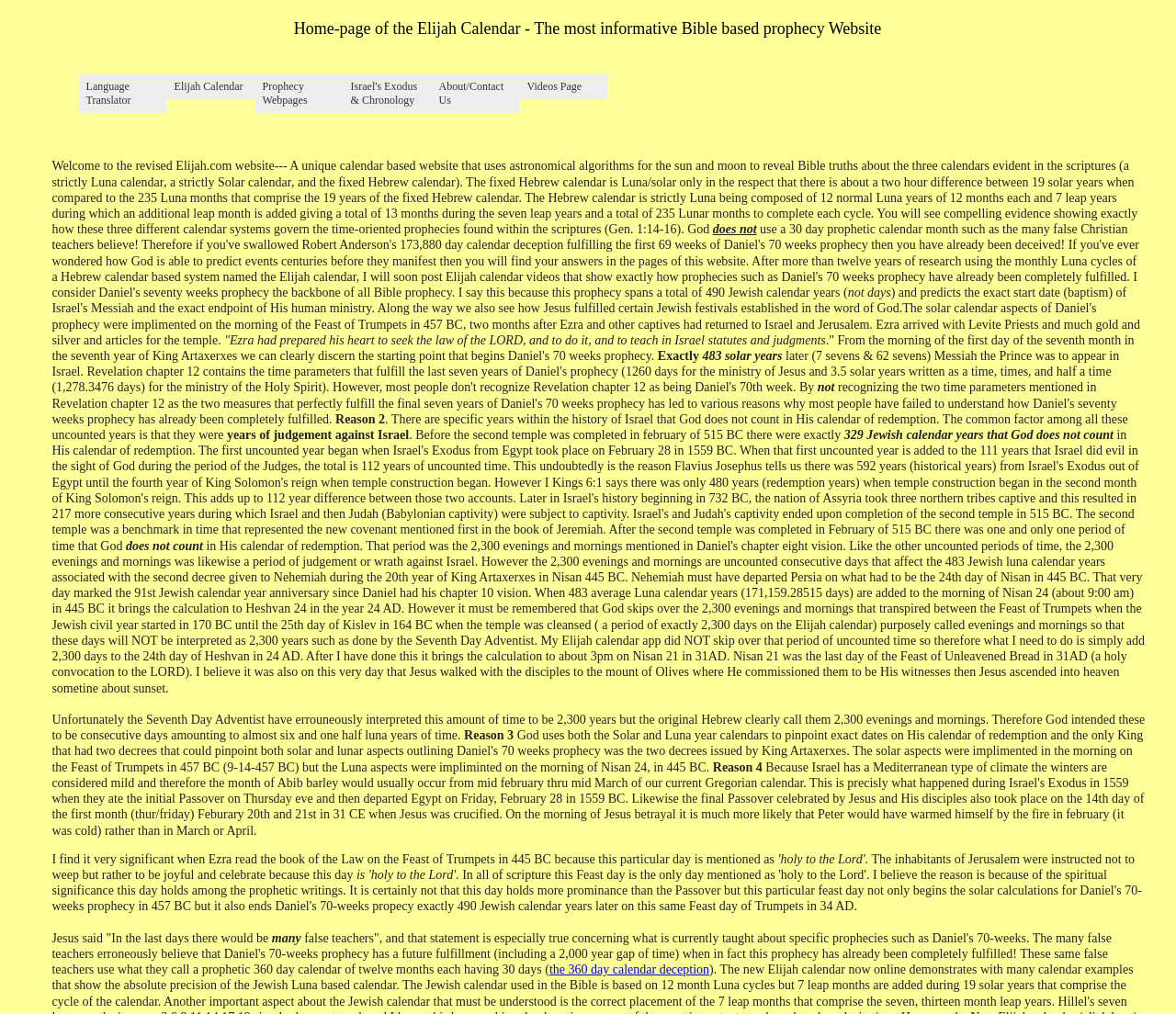Create an in-depth description of the webpage, covering main sections.

The webpage is the home page of Elijah.com, a Bible-based prophecy website. At the top, there is a heading that reads "Home-page of the Elijah Calendar - The most informative Bible based prophecy Website". Below the heading, there are six links in a row, including "Language Translator", "Elijah Calendar", "Prophecy Webpages", "Israel's Exodus & Chronology", "About/Contact Us", and "Videos Page". 

Below these links, there is a block of text that welcomes visitors to the revised Elijah.com website. The text explains that the website uses astronomical algorithms to reveal Bible truths about three calendars evident in the scriptures. It also provides information about the fixed Hebrew calendar and its composition.

The rest of the webpage is filled with paragraphs of text that discuss various topics related to Bible prophecy, including the interpretation of Daniel's 70 weeks prophecy, the significance of certain dates and events in Israel's history, and the errors of false teachers. There are also several static text elements scattered throughout the page, including quotes from the Bible and phrases that highlight important points.

Throughout the page, there are no images, but the text is organized in a clear and readable manner, with headings and paragraphs that help to break up the content and make it easier to follow.